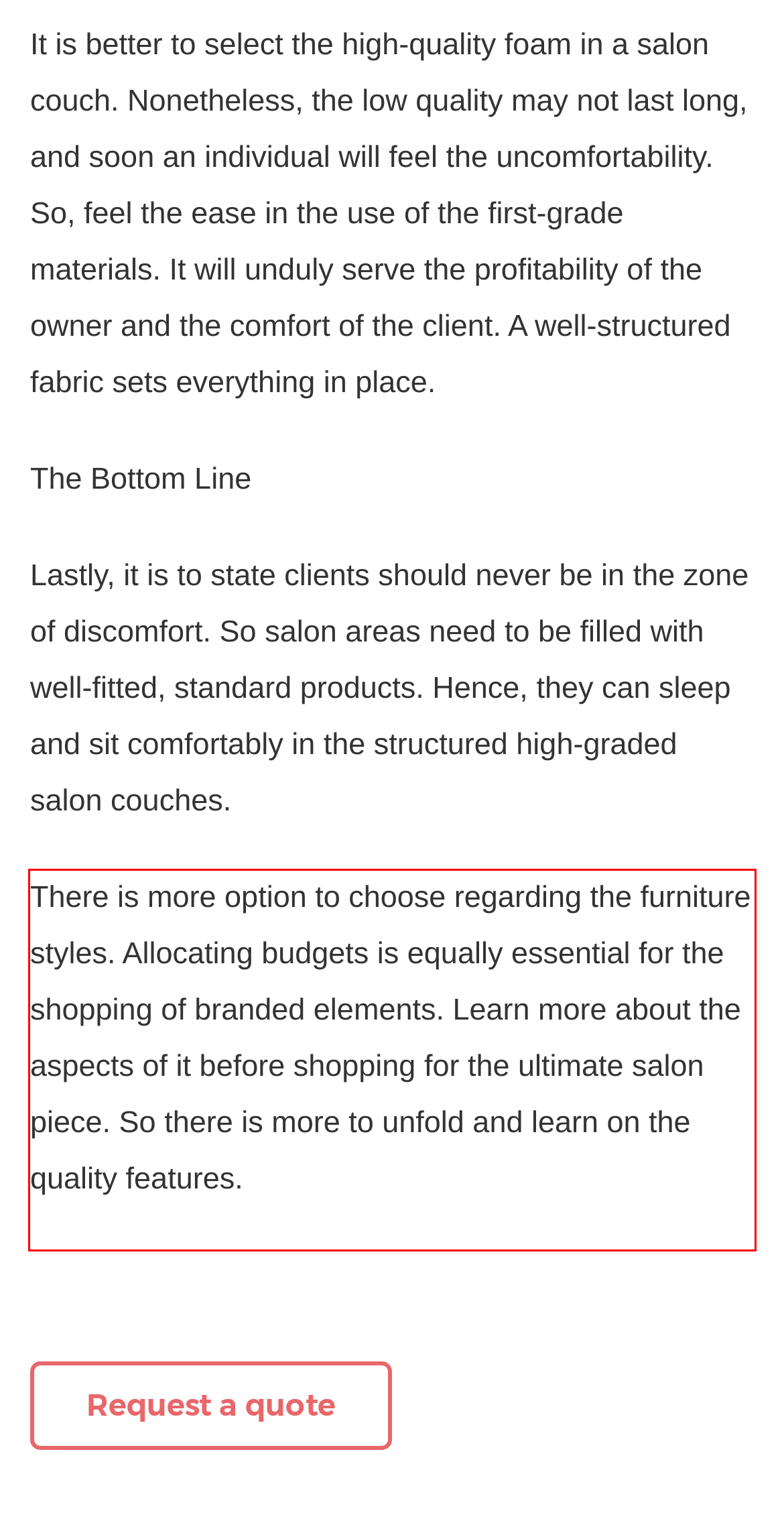Identify and extract the text within the red rectangle in the screenshot of the webpage.

There is more option to choose regarding the furniture styles. Allocating budgets is equally essential for the shopping of branded elements. Learn more about the aspects of it before shopping for the ultimate salon piece. So there is more to unfold and learn on the quality features.